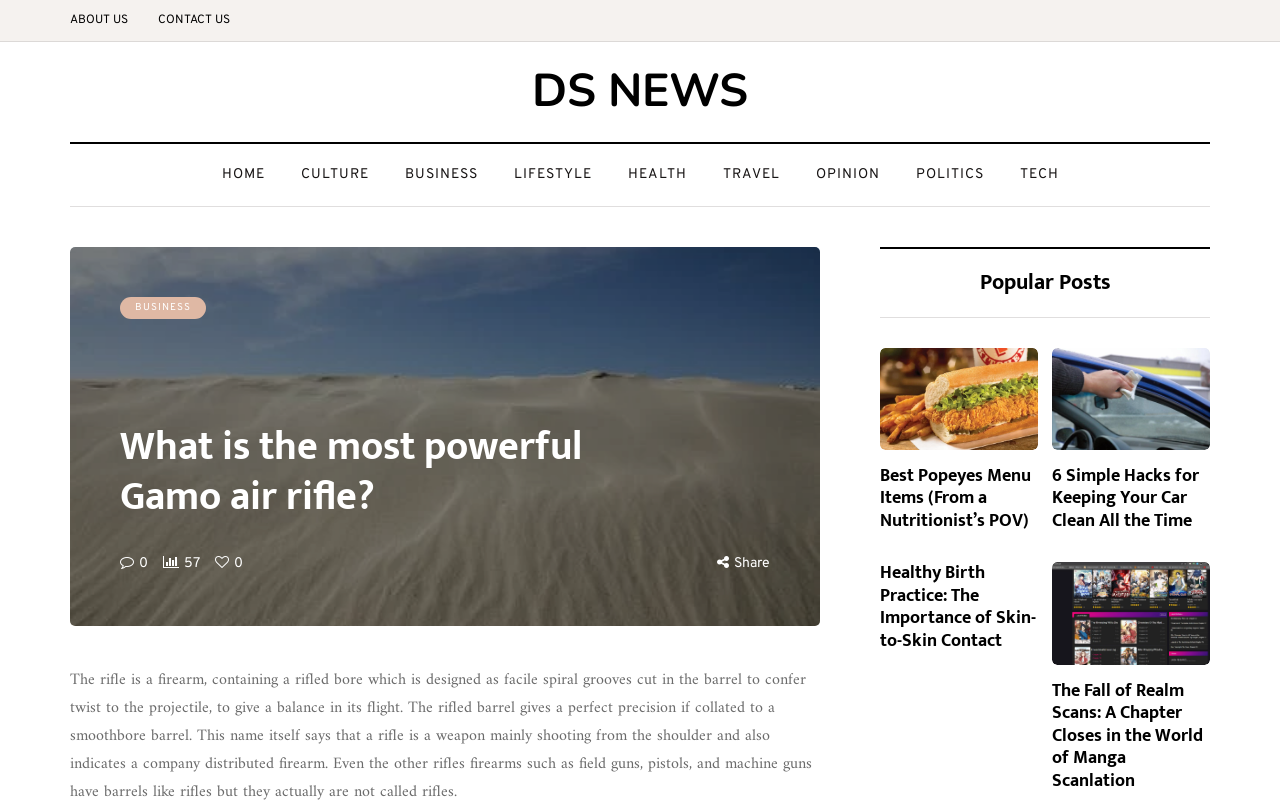Find the bounding box of the UI element described as follows: "Business".

[0.094, 0.368, 0.161, 0.395]